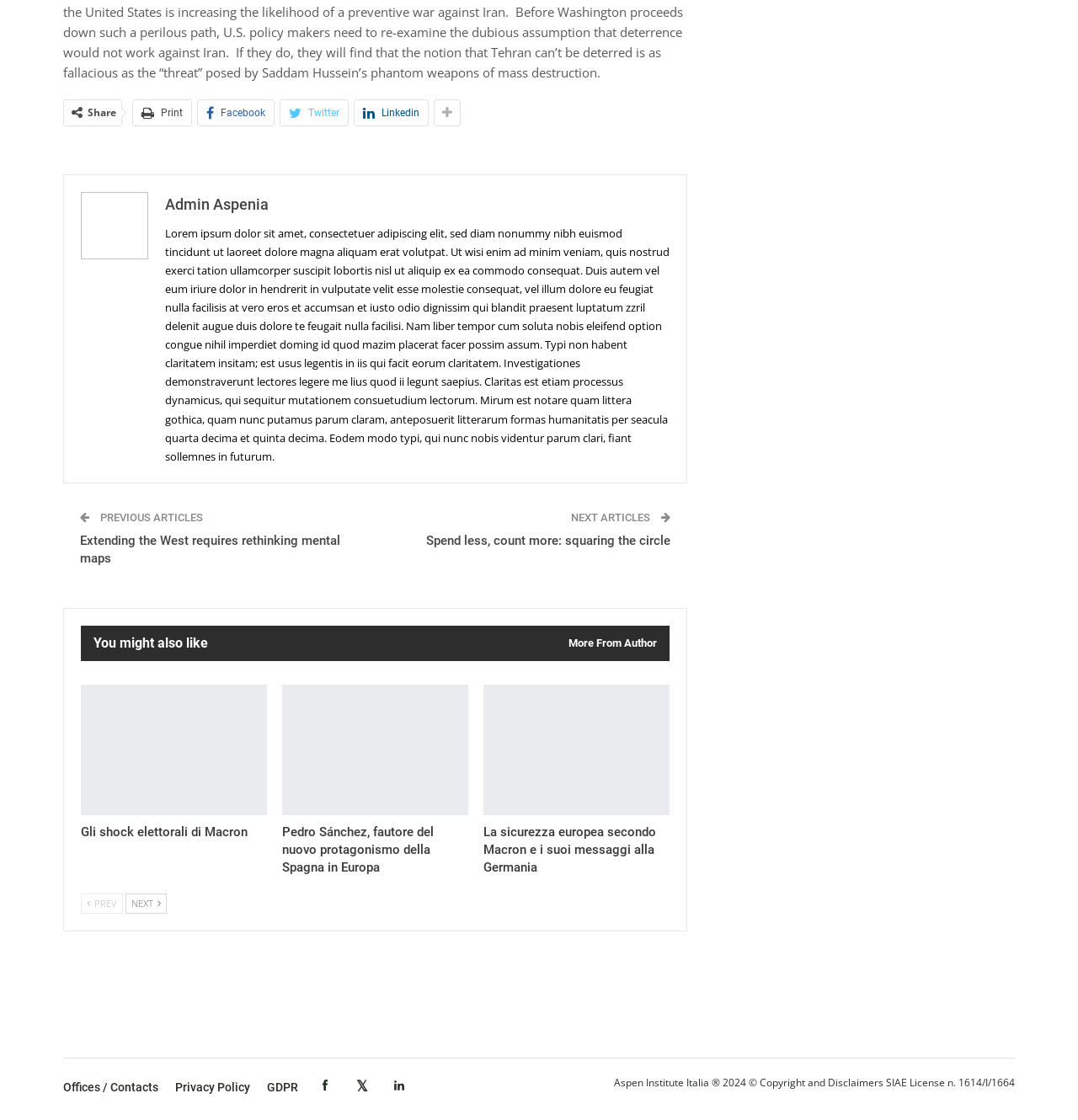What is the purpose of the 'NEXT' and 'PREV' buttons?
Answer the question with a single word or phrase by looking at the picture.

Navigation